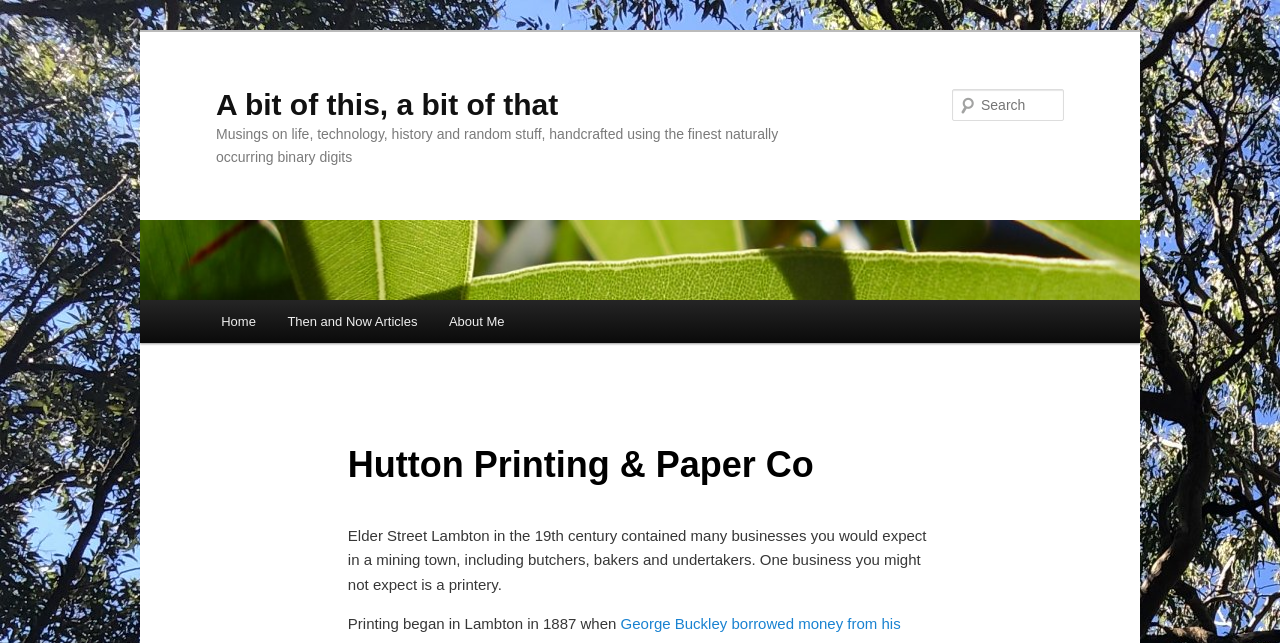Give a one-word or short phrase answer to the question: 
What is the purpose of the textbox at the top-right corner?

Search